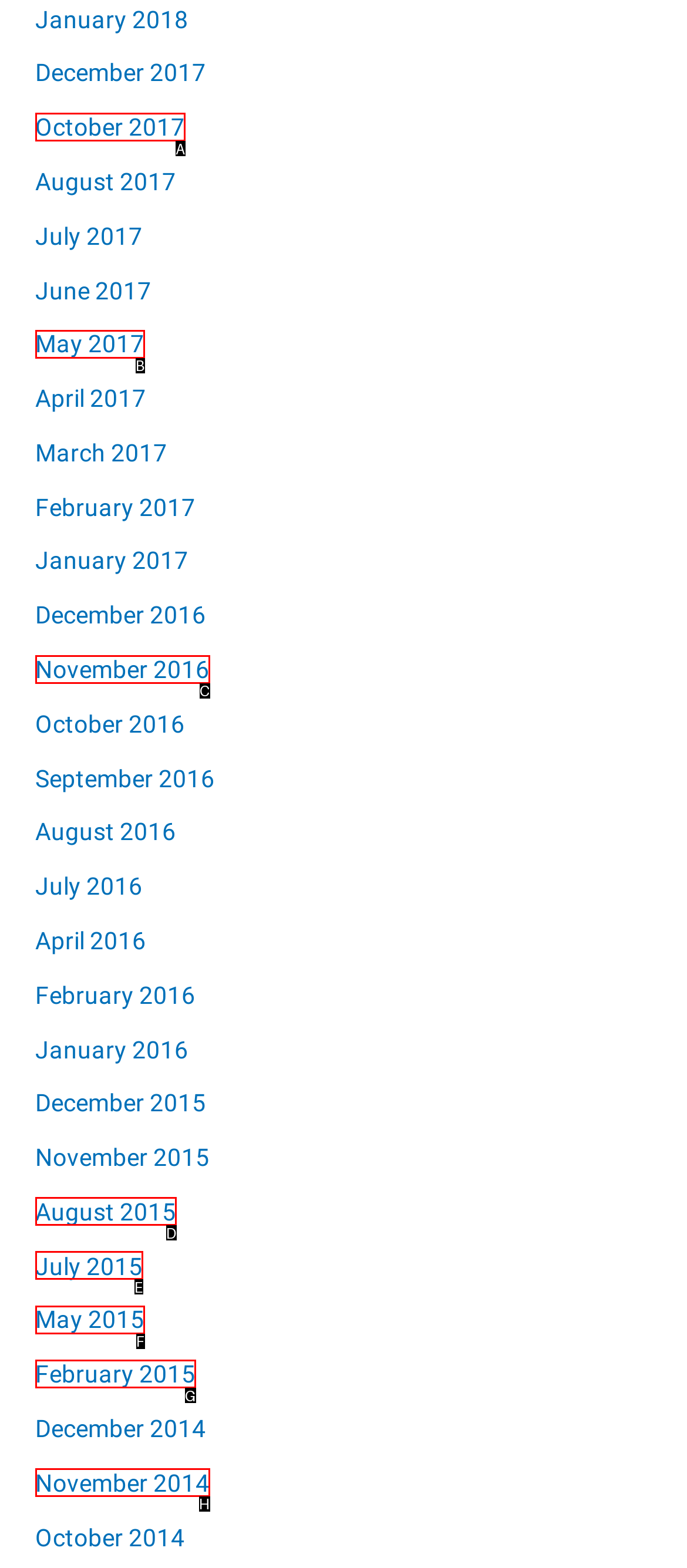Using the provided description: November 2014, select the most fitting option and return its letter directly from the choices.

H